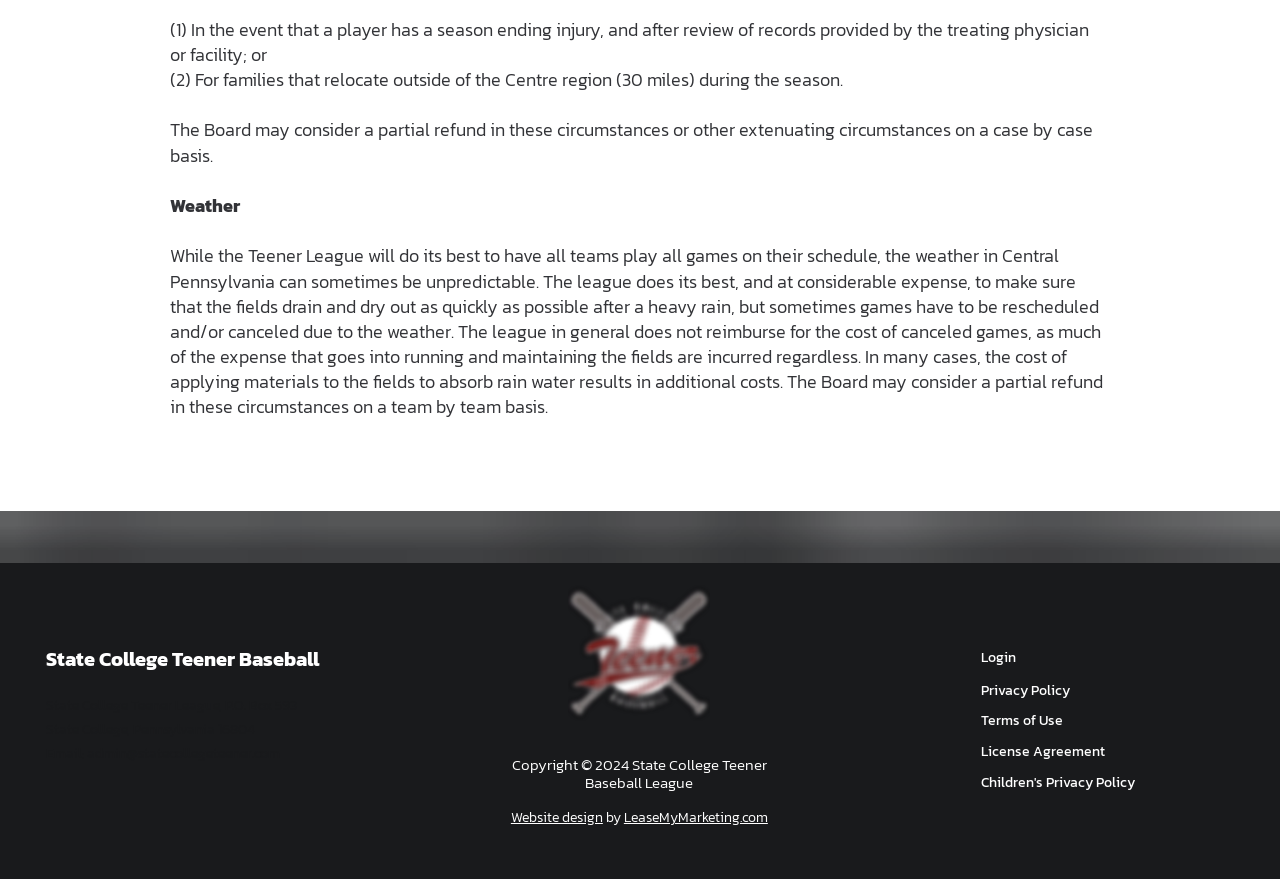What is the reason for not reimbursing for canceled games?
Please provide a comprehensive answer based on the information in the image.

I found the answer by reading the text under the 'Weather' heading, which explains that the league does not reimburse for canceled games because much of the expense of running and maintaining the fields is incurred regardless of the game being played or not.